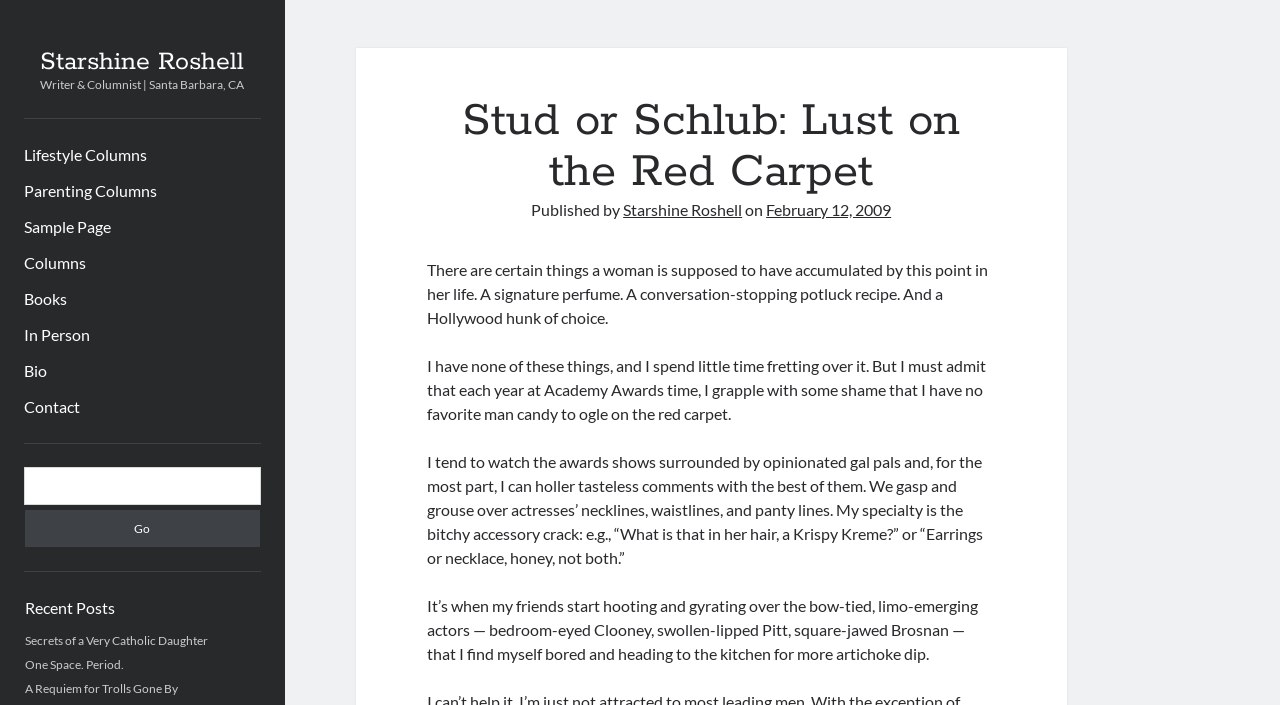Locate the bounding box coordinates of the item that should be clicked to fulfill the instruction: "View the author's Bio".

[0.019, 0.509, 0.036, 0.543]